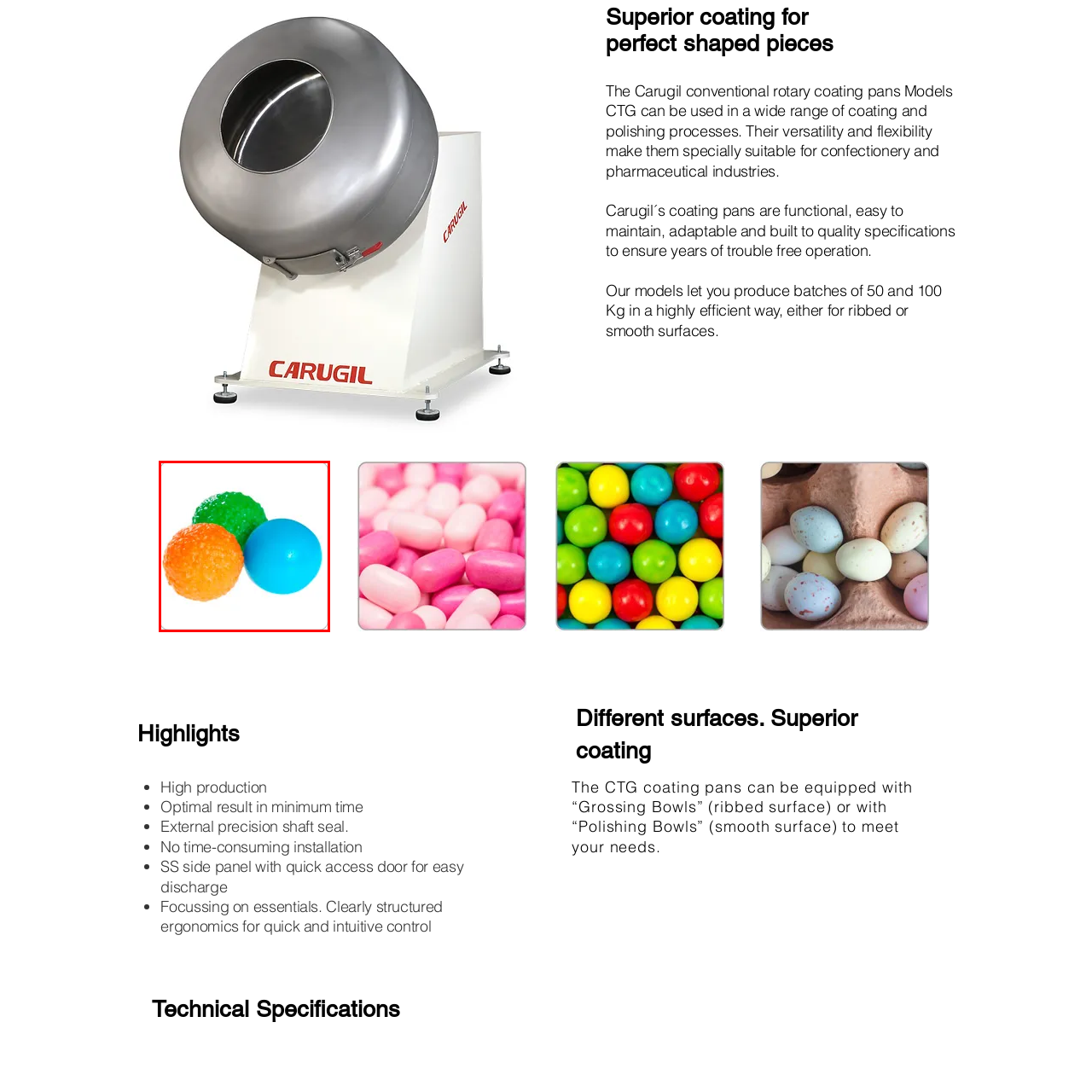What are the colors of the balls?
Examine the image highlighted by the red bounding box and answer briefly with one word or a short phrase.

Green, orange, and blue